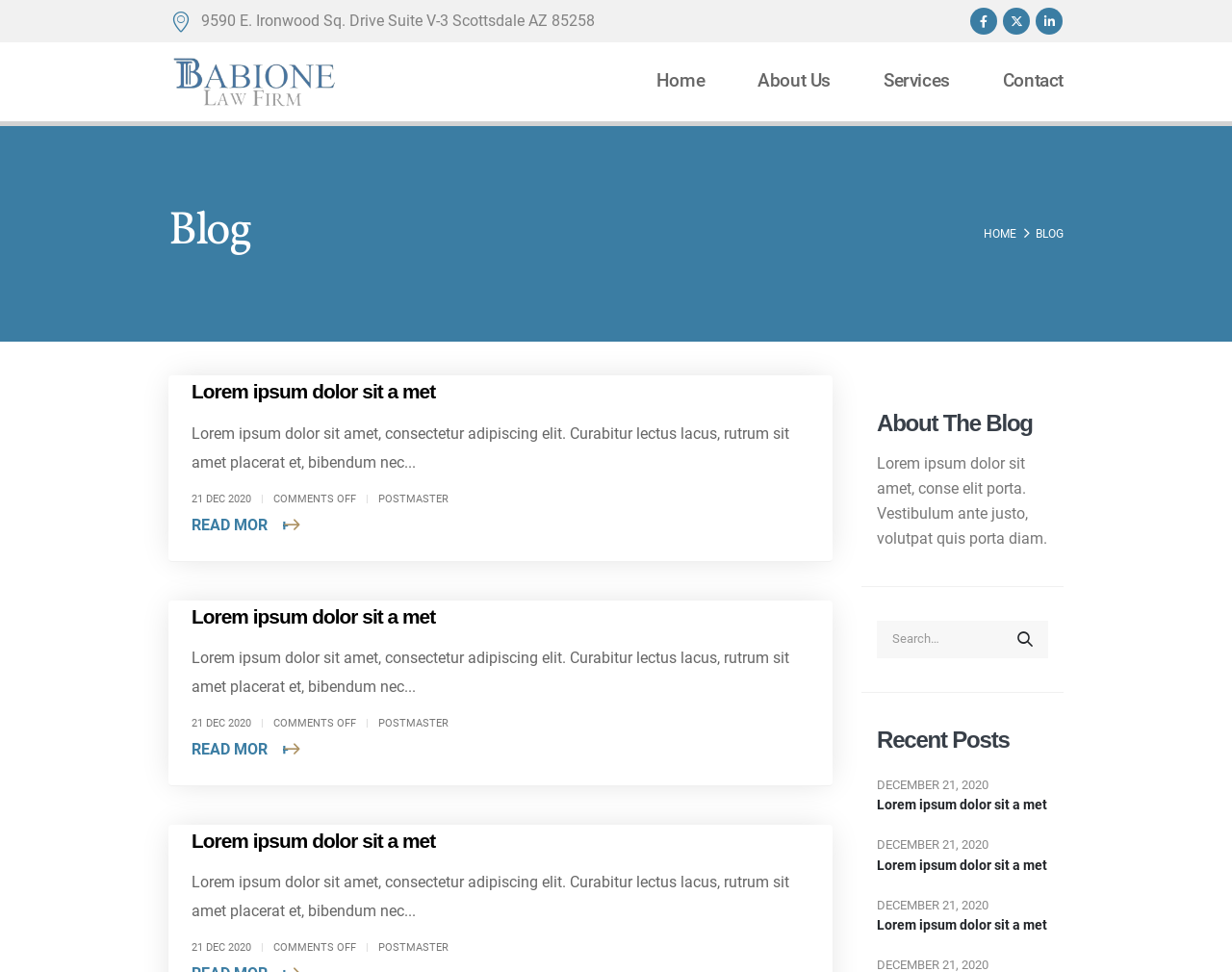Bounding box coordinates should be provided in the format (top-left x, top-left y, bottom-right x, bottom-right y) with all values between 0 and 1. Identify the bounding box for this UI element: About Us

[0.615, 0.074, 0.674, 0.094]